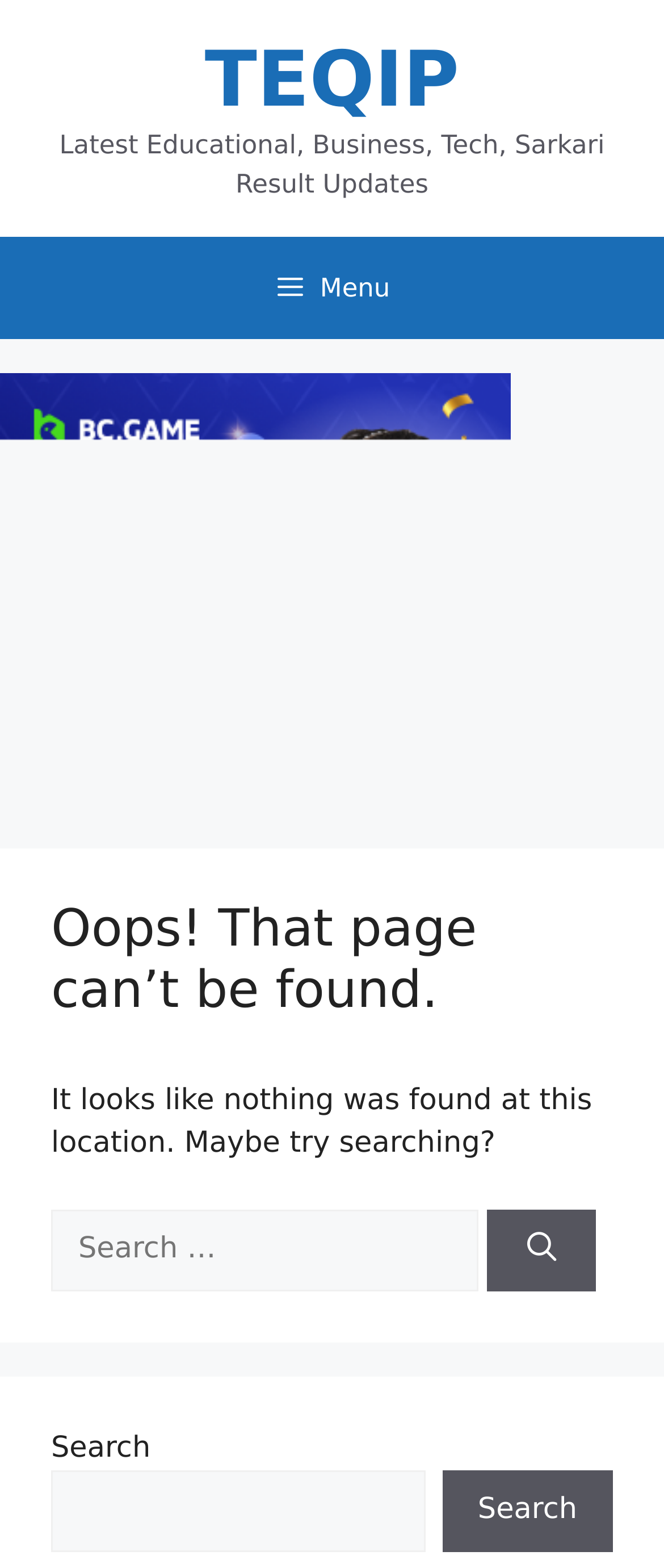Illustrate the webpage's structure and main components comprehensively.

The webpage is a "Page not found" error page from TEQIP. At the top, there is a banner with a link to the TEQIP website and a static text describing the website as providing "Latest Educational, Business, Tech, Sarkari Result Updates". 

Below the banner, there is a primary navigation menu with a button to expand or collapse the menu. 

The main content of the page is divided into two sections. The top section contains an iframe that takes up about two-thirds of the page width. 

Below the iframe, there is a header section with a heading that reads "Oops! That page can’t be found." This is followed by a static text that suggests searching for the content. 

There is a search box with a label "Search for:" and a search button next to it. 

At the very bottom of the page, there is another search section with a static text "Search", a search box, and a search button.